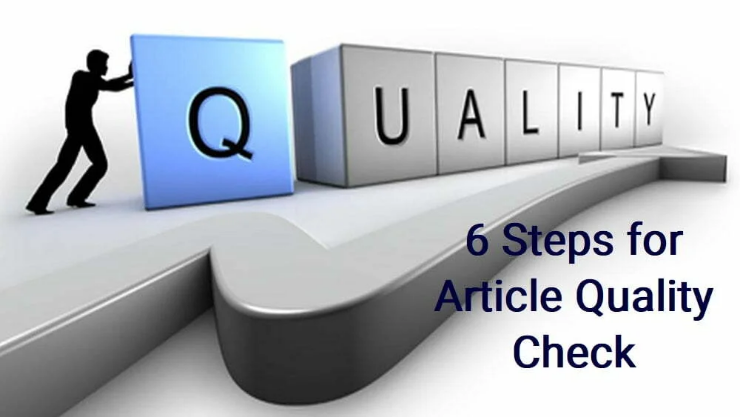How many steps are mentioned for article quality check? From the image, respond with a single word or brief phrase.

6